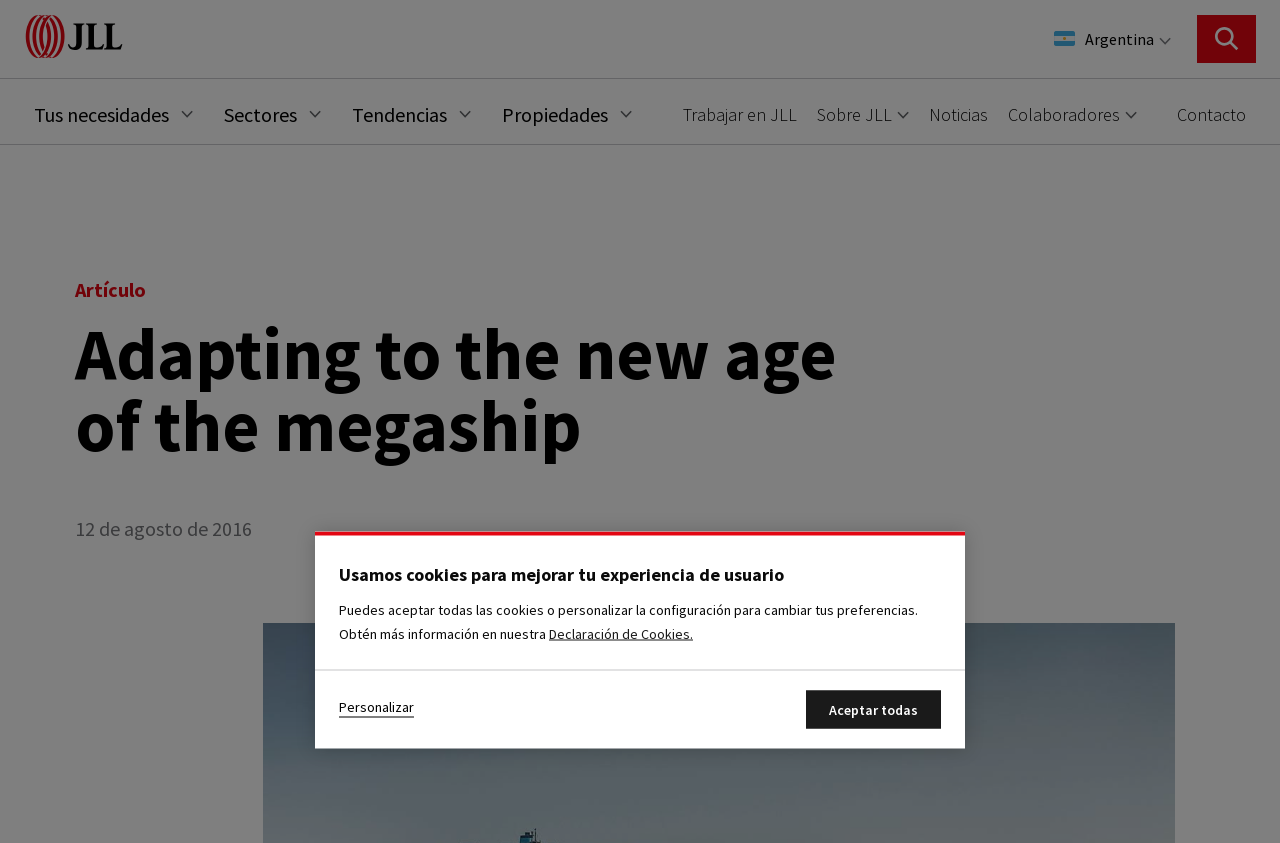Determine the bounding box for the UI element described here: "Emiratos Árabes Unidos".

[0.465, 0.315, 0.577, 0.346]